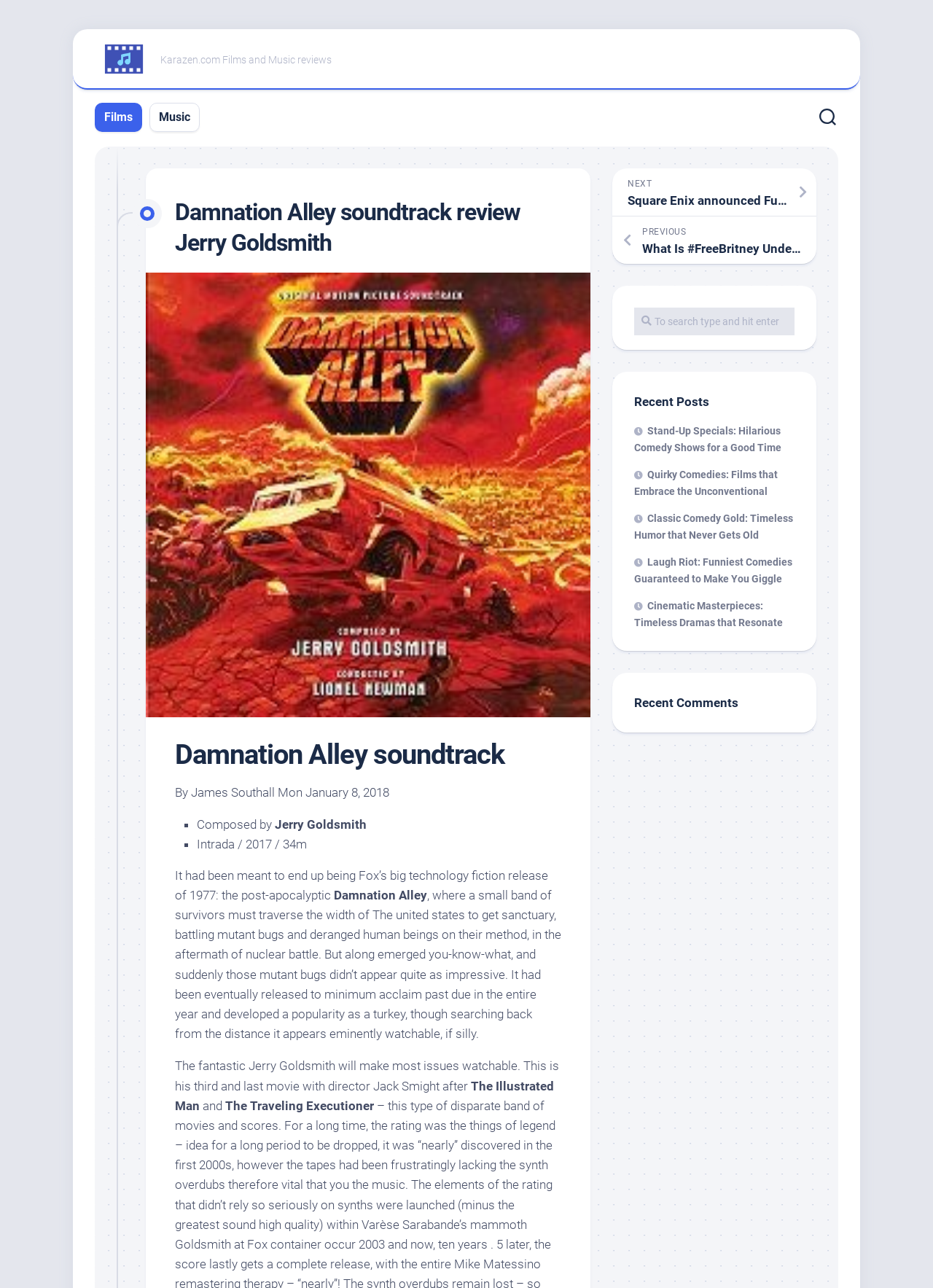Locate the bounding box of the UI element with the following description: "alt="Karazen"".

[0.109, 0.029, 0.156, 0.063]